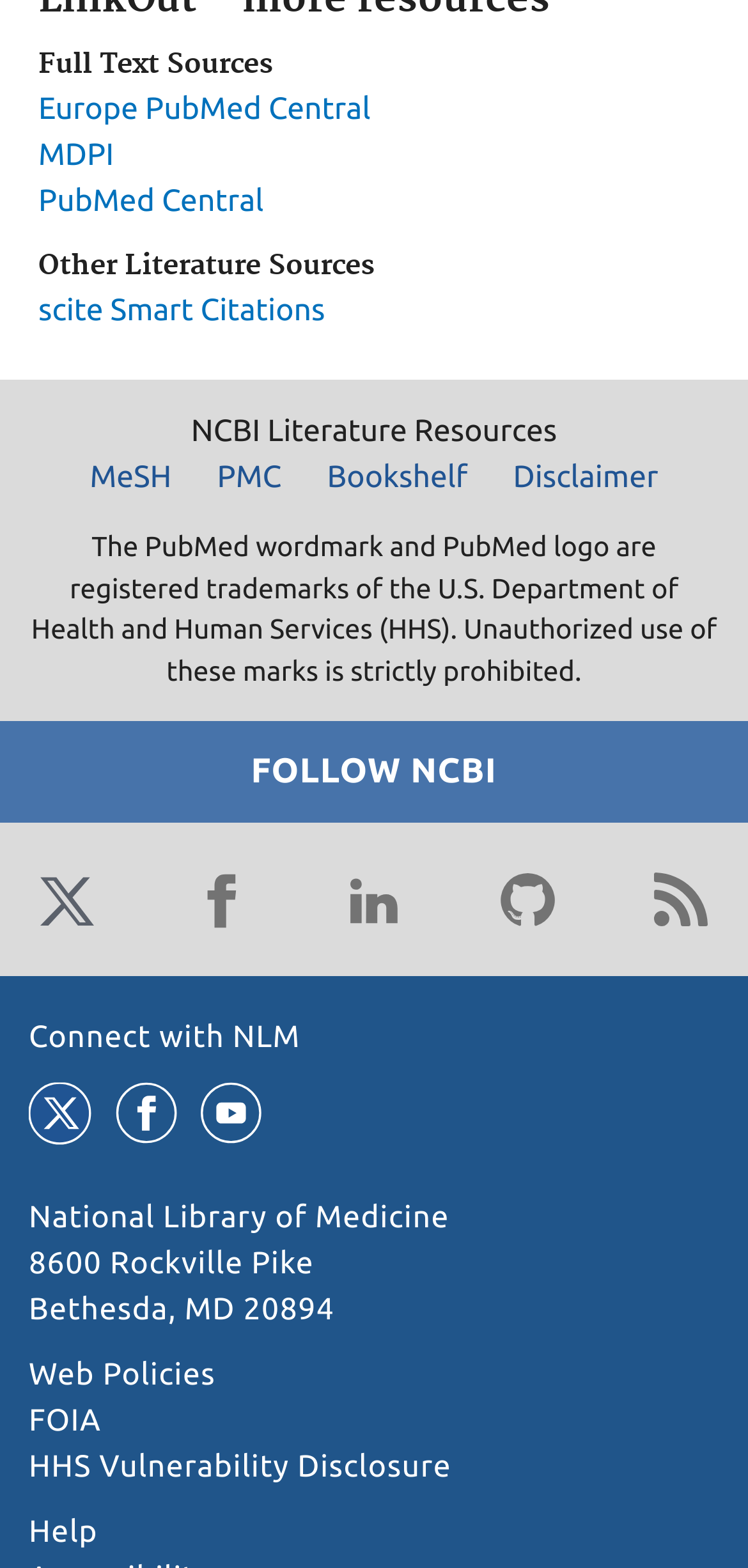Reply to the question with a single word or phrase:
What are the full text sources provided?

Europe PubMed Central, MDPI, PubMed Central